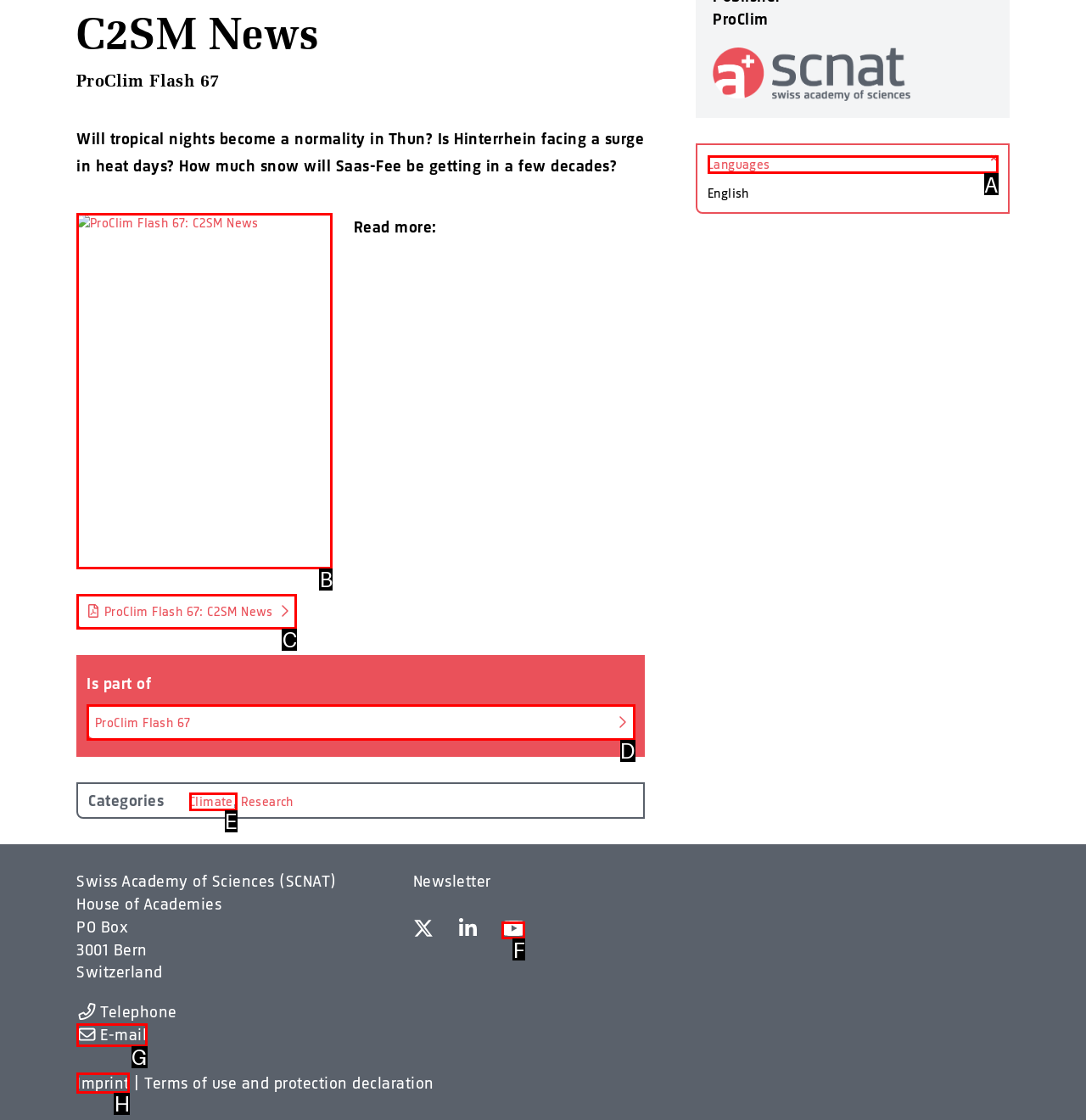Point out the option that best suits the description: ProClim Flash 67: C2SM News
Indicate your answer with the letter of the selected choice.

C